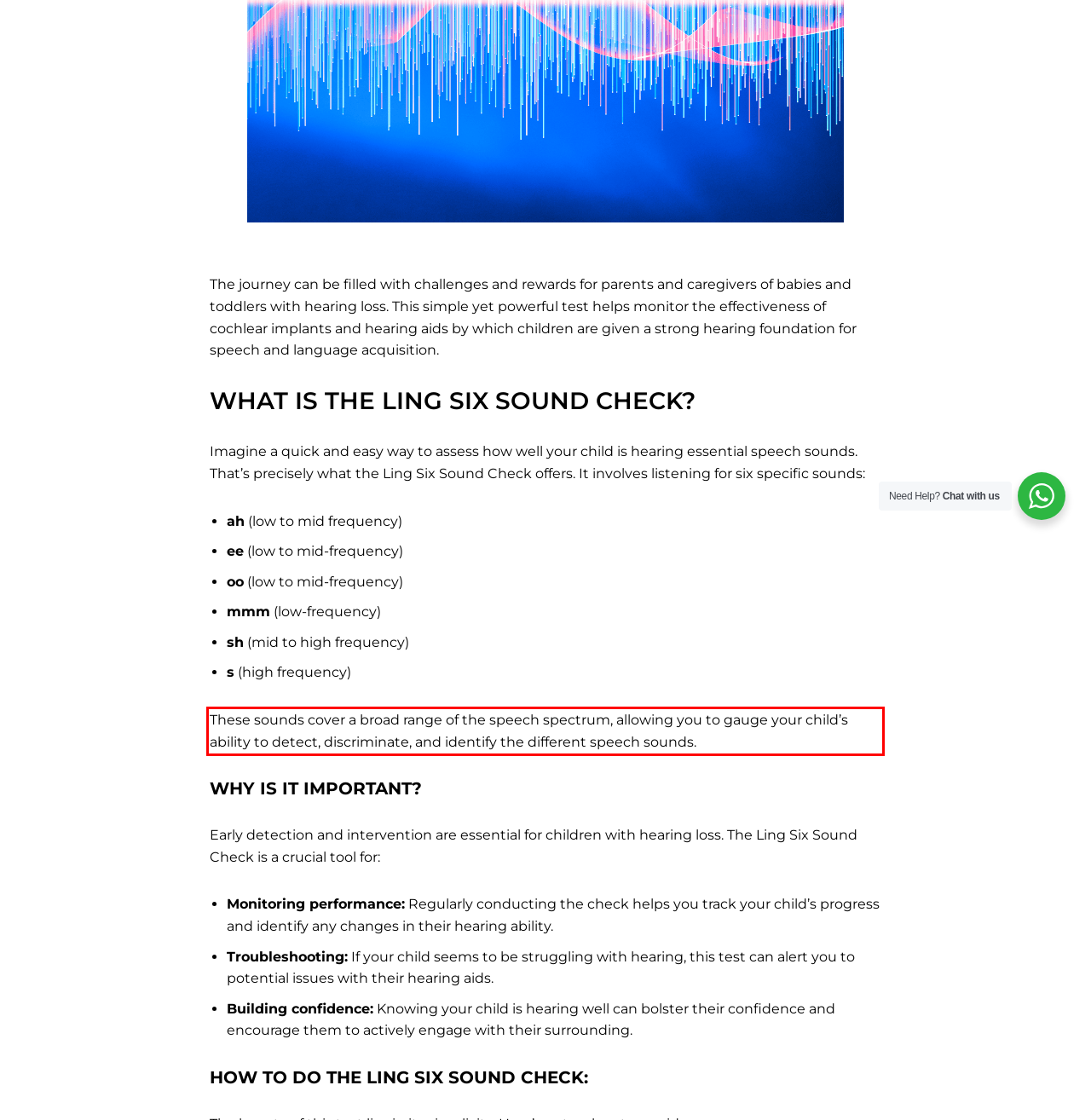You are looking at a screenshot of a webpage with a red rectangle bounding box. Use OCR to identify and extract the text content found inside this red bounding box.

These sounds cover a broad range of the speech spectrum, allowing you to gauge your child’s ability to detect, discriminate, and identify the different speech sounds.